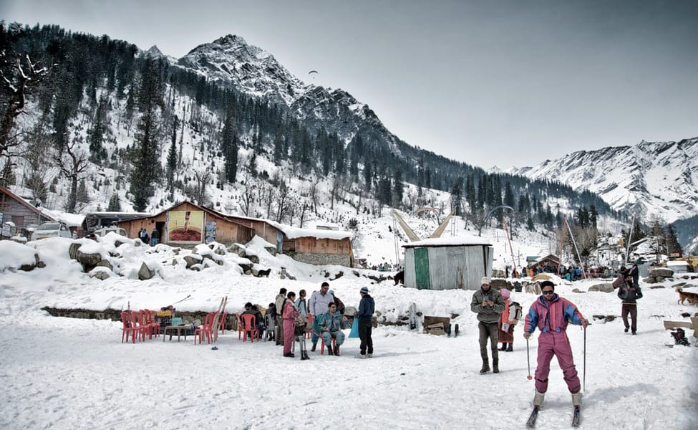Provide a comprehensive description of the image.

Experience the enchanting beauty of Himachal Pradesh through the breathtaking landscapes featured in this image, capturing a snowy scene that illustrates the allure of a popular tourist route. The foreground showcases a group of visitors engaged in activities, with some enjoying the local ambiance at colorful seating while others explore the winter wonderland. A skier, dressed warmly in vibrant gear, adds a dynamic touch to the scene, highlighting the region's appeal for adventure enthusiasts.

In the backdrop, majestic mountains rise dramatically, their peaks dusted with snow, enveloping the surroundings in a serene atmosphere. The rustic architecture of wooden structures peeks through the snow, hinting at the local culture and inviting travelers to explore further. This image vividly encapsulates the charm and adventure awaiting those who embark on the Chandigarh to Kasol to Manali tour package, promising unforgettable experiences amid stunning natural beauty.